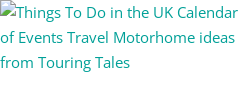Break down the image into a detailed narrative.

The image features a promotional banner titled "Things To Do in the UK Calendar of Events," showcasing various travel and motorhome ideas inspired by the Touring Tales blog. This banner aims to entice readers to explore exciting events and activities across the UK, offering insightful suggestions for memorable journeys and experiences. The visual is part of a section dedicated to travel inspiration, encouraging adventurers to plan their next outing with valuable tips and resources.